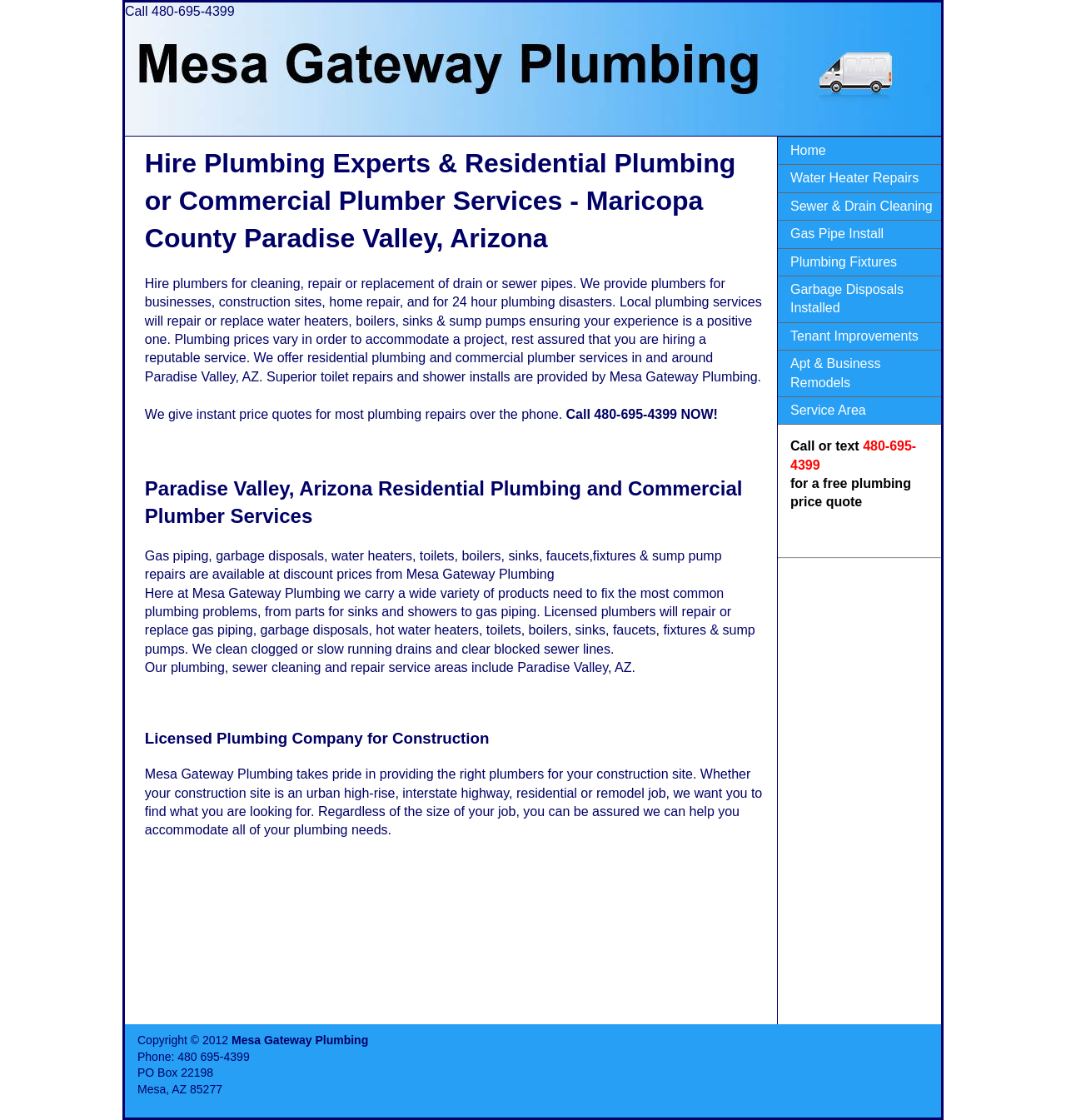Please give the bounding box coordinates of the area that should be clicked to fulfill the following instruction: "Navigate to the Water Heater Repairs page". The coordinates should be in the format of four float numbers from 0 to 1, i.e., [left, top, right, bottom].

[0.73, 0.148, 0.883, 0.172]